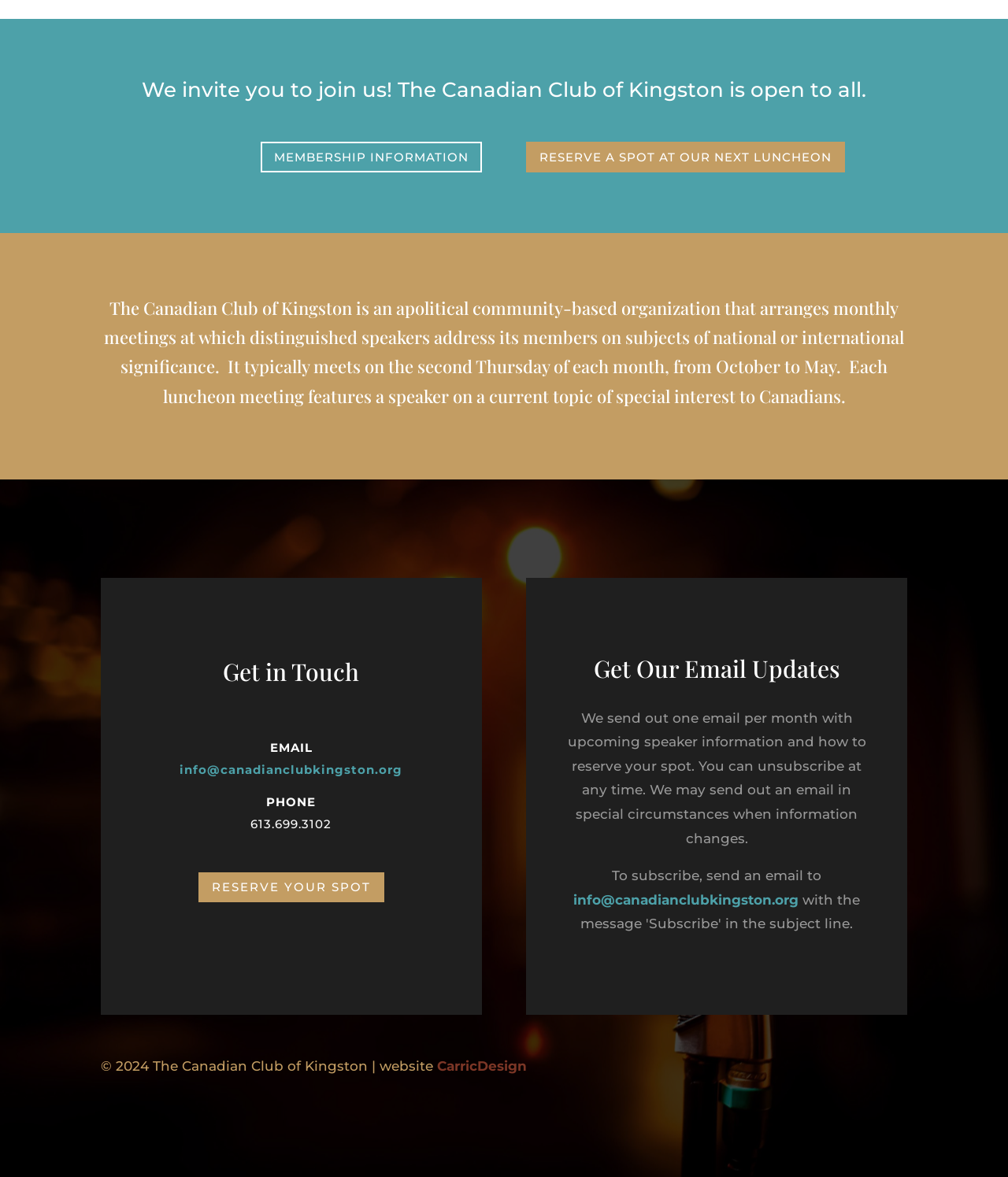What is the phone number? Look at the image and give a one-word or short phrase answer.

613.699.3102